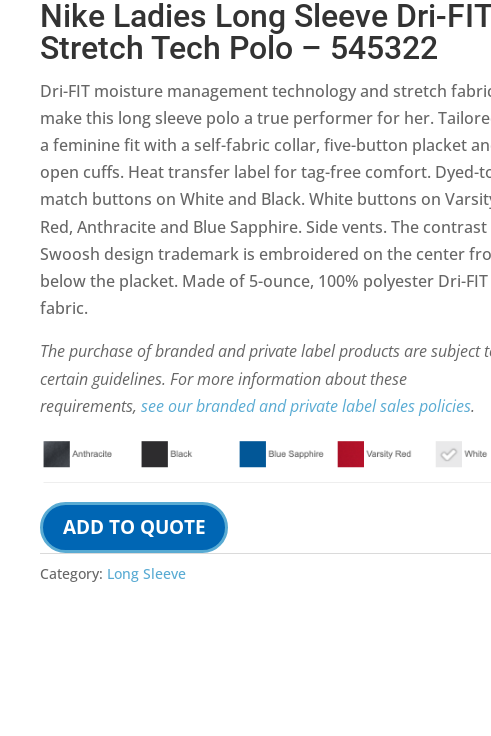How many buttons are on the placket?
Analyze the image and deliver a detailed answer to the question.

The caption describes the polo as having a five-button placket, indicating that there are five buttons on the placket.